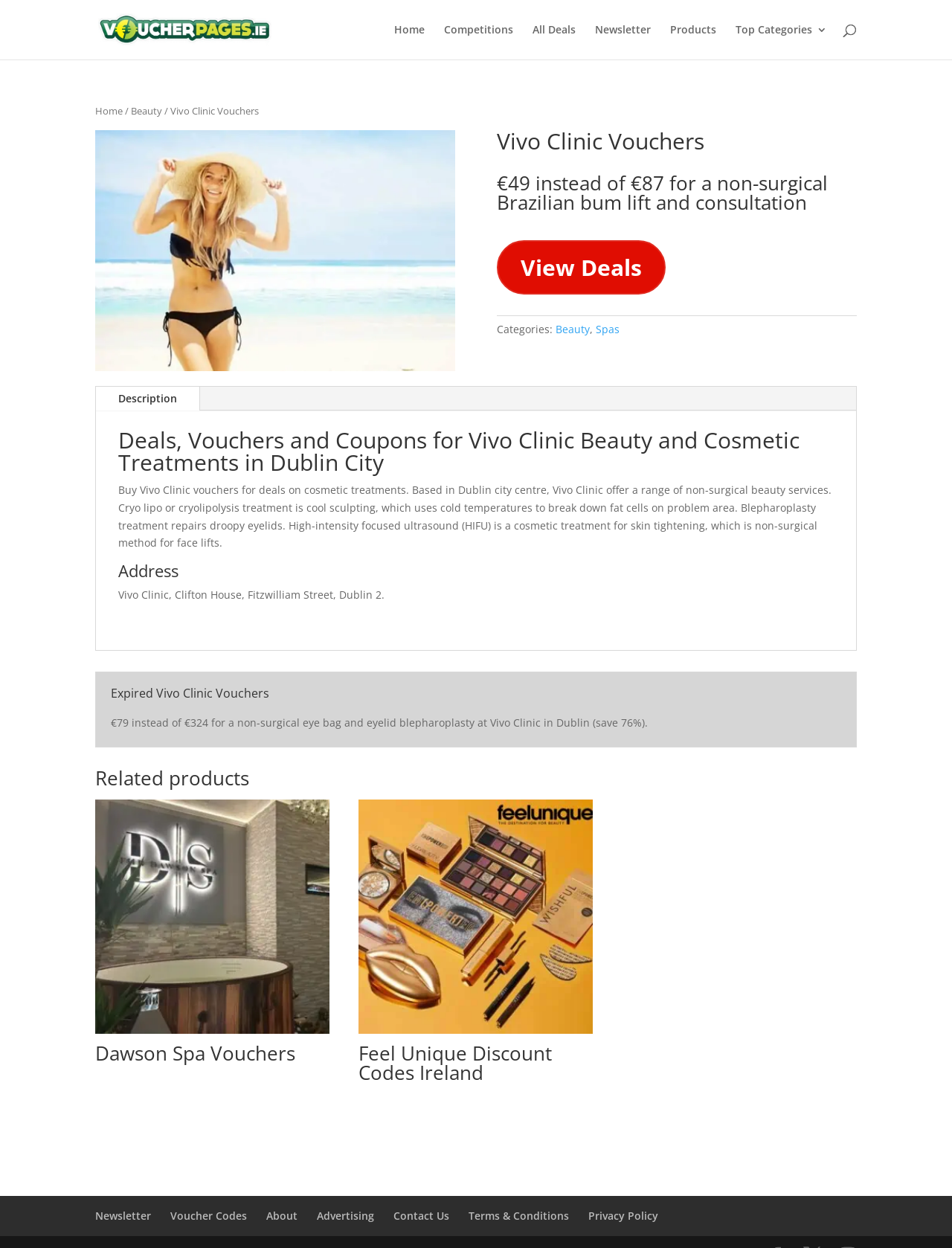Find the bounding box coordinates for the HTML element described as: "Advertising". The coordinates should consist of four float values between 0 and 1, i.e., [left, top, right, bottom].

[0.333, 0.969, 0.393, 0.98]